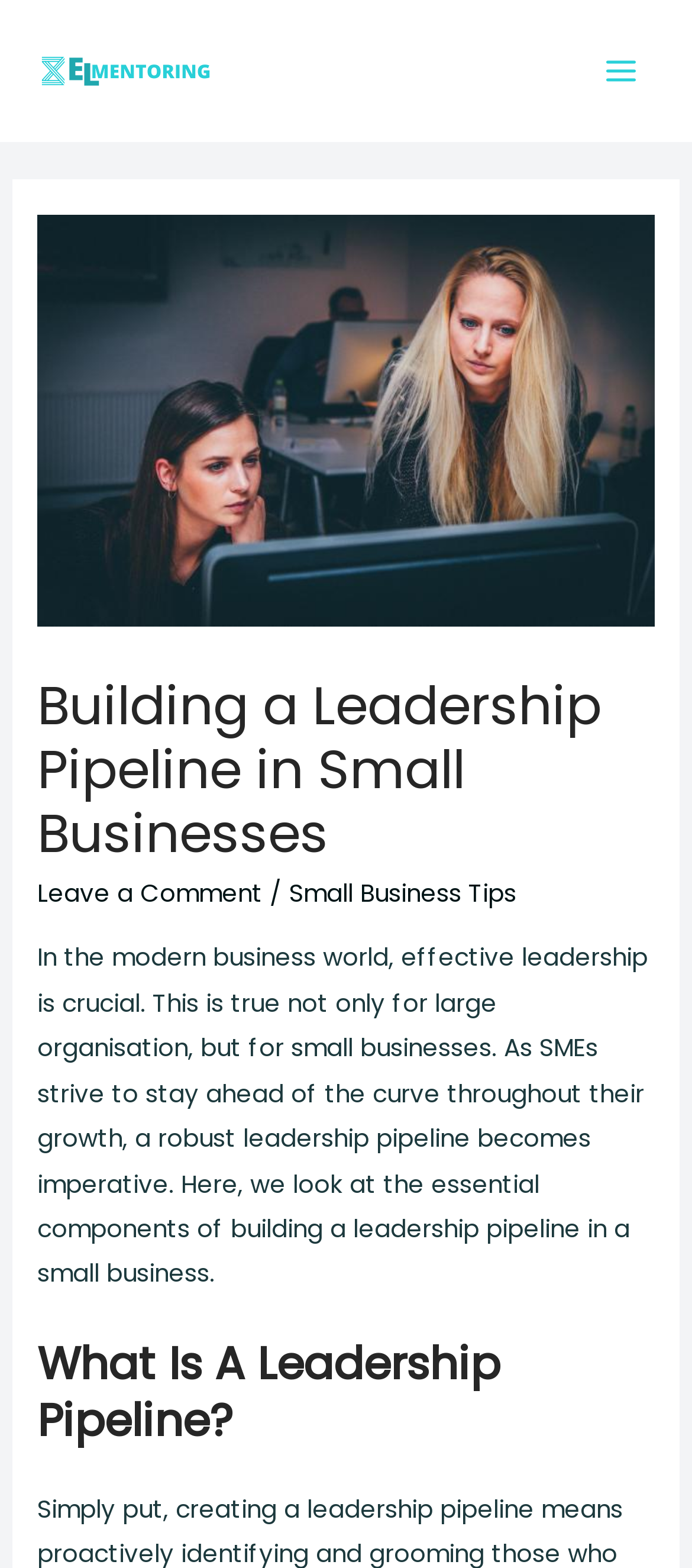Give a short answer to this question using one word or a phrase:
What is the topic of the article?

Building a leadership pipeline